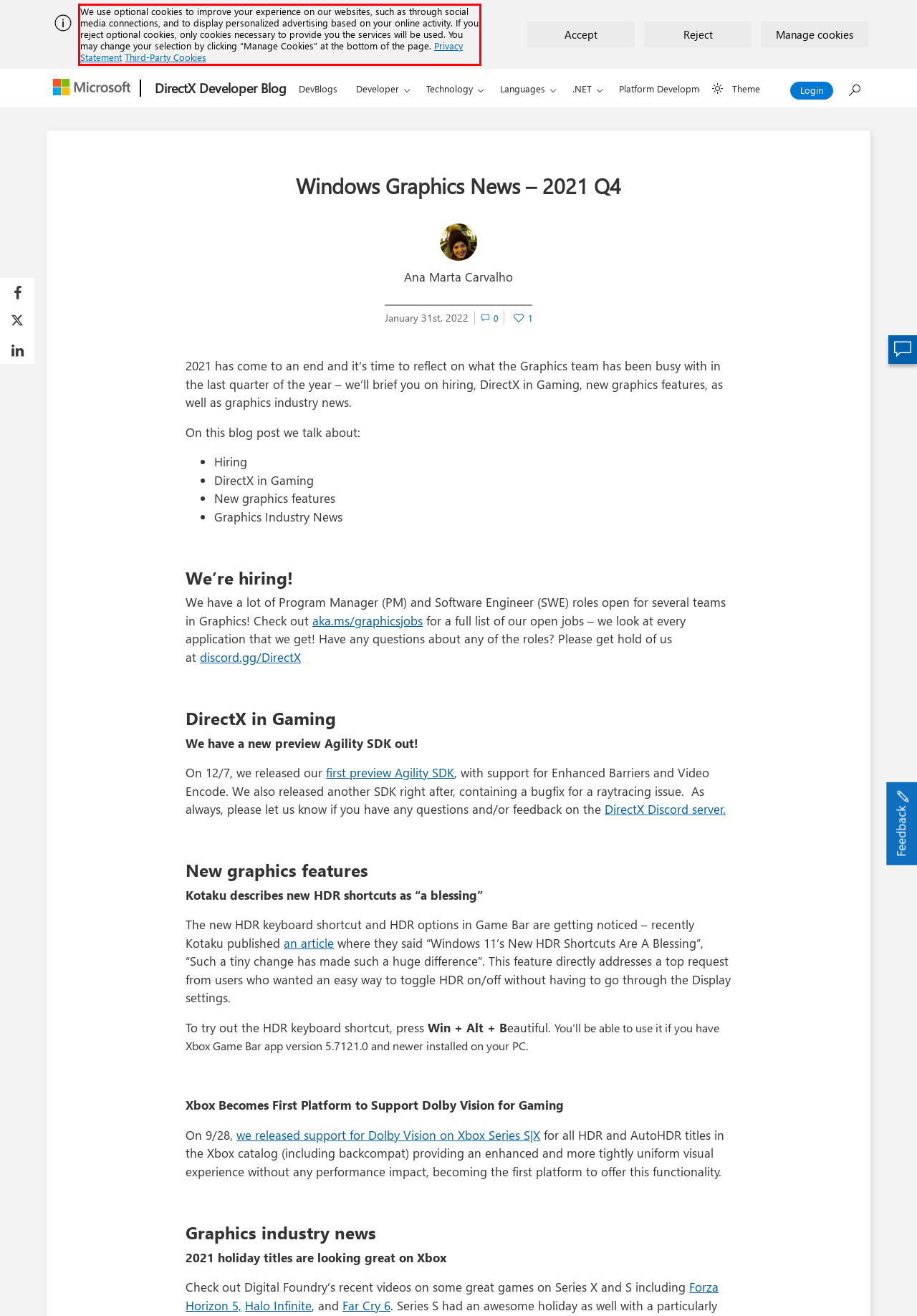Given a screenshot of a webpage containing a red rectangle bounding box, extract and provide the text content found within the red bounding box.

We use optional cookies to improve your experience on our websites, such as through social media connections, and to display personalized advertising based on your online activity. If you reject optional cookies, only cookies necessary to provide you the services will be used. You may change your selection by clicking “Manage Cookies” at the bottom of the page. Privacy Statement Third-Party Cookies